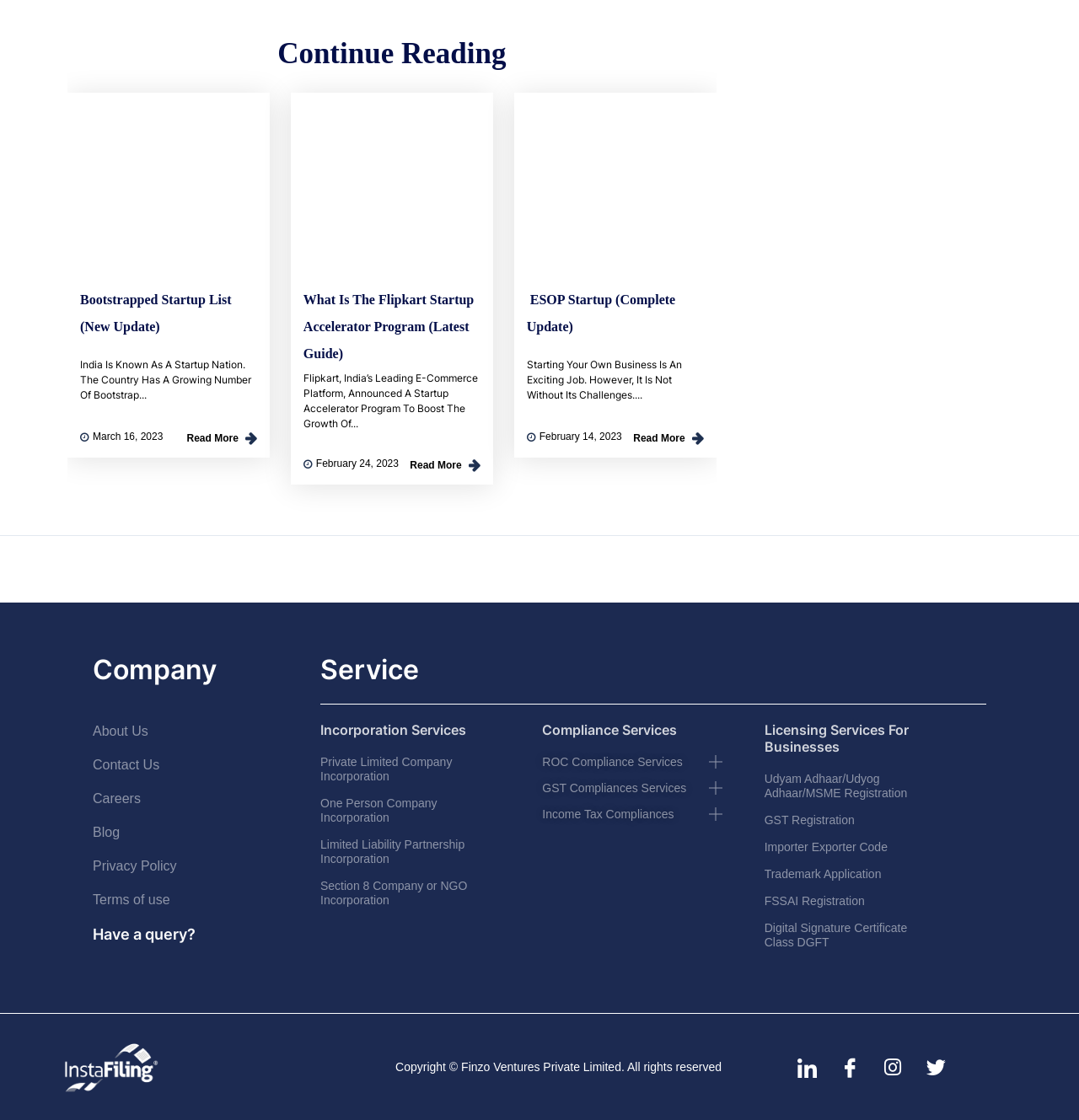Locate the bounding box coordinates of the clickable element to fulfill the following instruction: "Get Incorporation Services". Provide the coordinates as four float numbers between 0 and 1 in the format [left, top, right, bottom].

[0.297, 0.644, 0.503, 0.659]